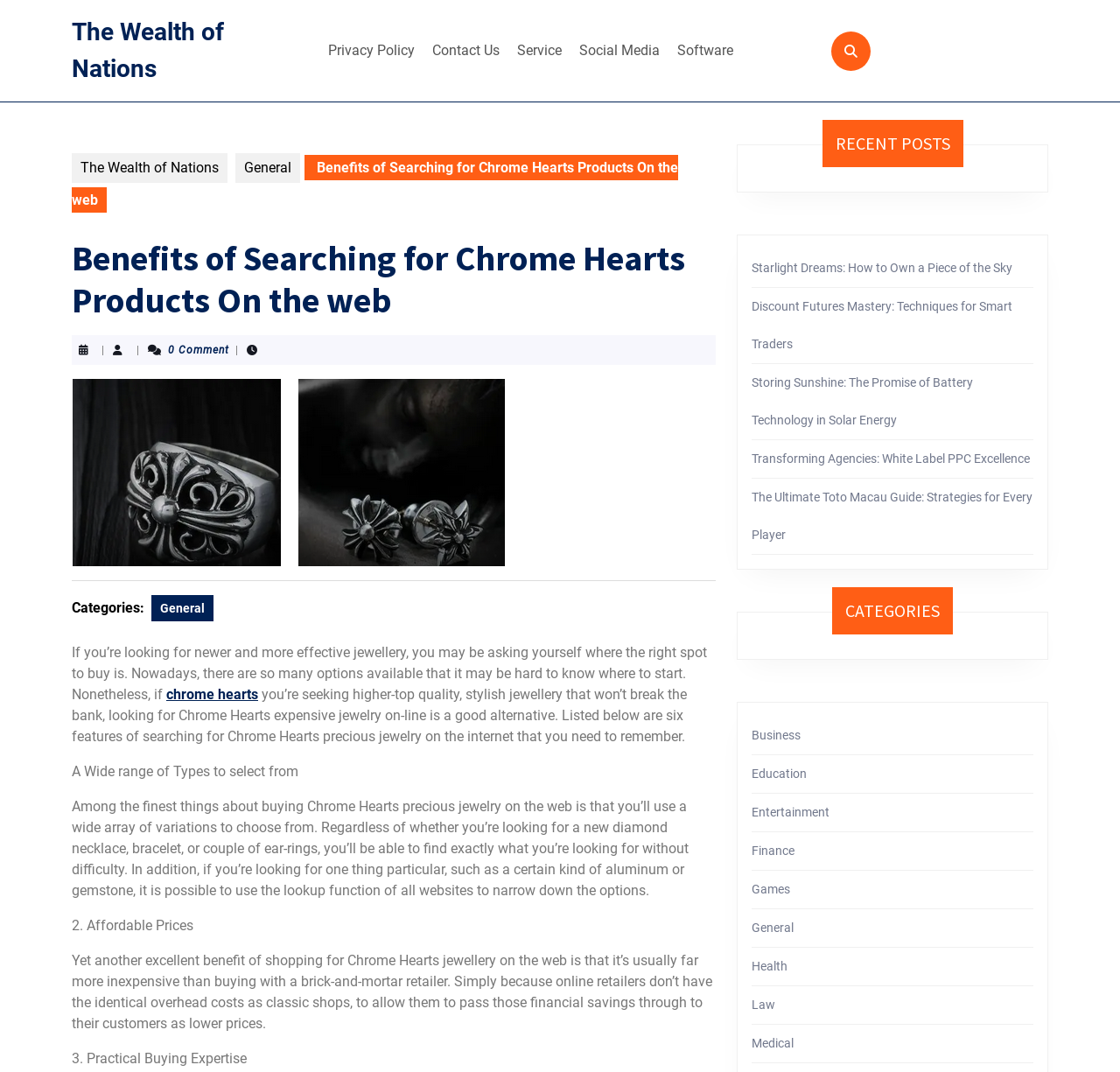Offer an extensive depiction of the webpage and its key elements.

The webpage is about the benefits of searching for Chrome Hearts products online. At the top, there is a navigation menu with links to "Privacy Policy", "Contact Us", "Service", "Social Media", and "Software". Below the navigation menu, there is a link to "The Wealth of Nations" and a search icon.

The main content of the webpage is an article titled "Benefits of Searching for Chrome Hearts Products On the web". The article is divided into sections, with headings and paragraphs of text. The first section introduces the topic, explaining that searching for Chrome Hearts products online can be a good alternative for those looking for high-quality, stylish jewelry without breaking the bank.

The article then lists six benefits of searching for Chrome Hearts products online, including a wide range of types to select from, affordable prices, and a practical buying experience. Each benefit is explained in a separate paragraph.

To the right of the article, there are three columns of links. The first column is titled "RECENT POSTS" and lists five links to other articles, including "Starlight Dreams: How to Own a Piece of the Sky" and "The Ultimate Toto Macau Guide: Strategies for Every Player". The second column is titled "CATEGORIES" and lists nine links to categories, including "Business", "Education", and "Health".

There is also an image thumbnail related to the article, and a separator line below it. At the bottom of the page, there are three complementary sections, each with a heading and a list of links.